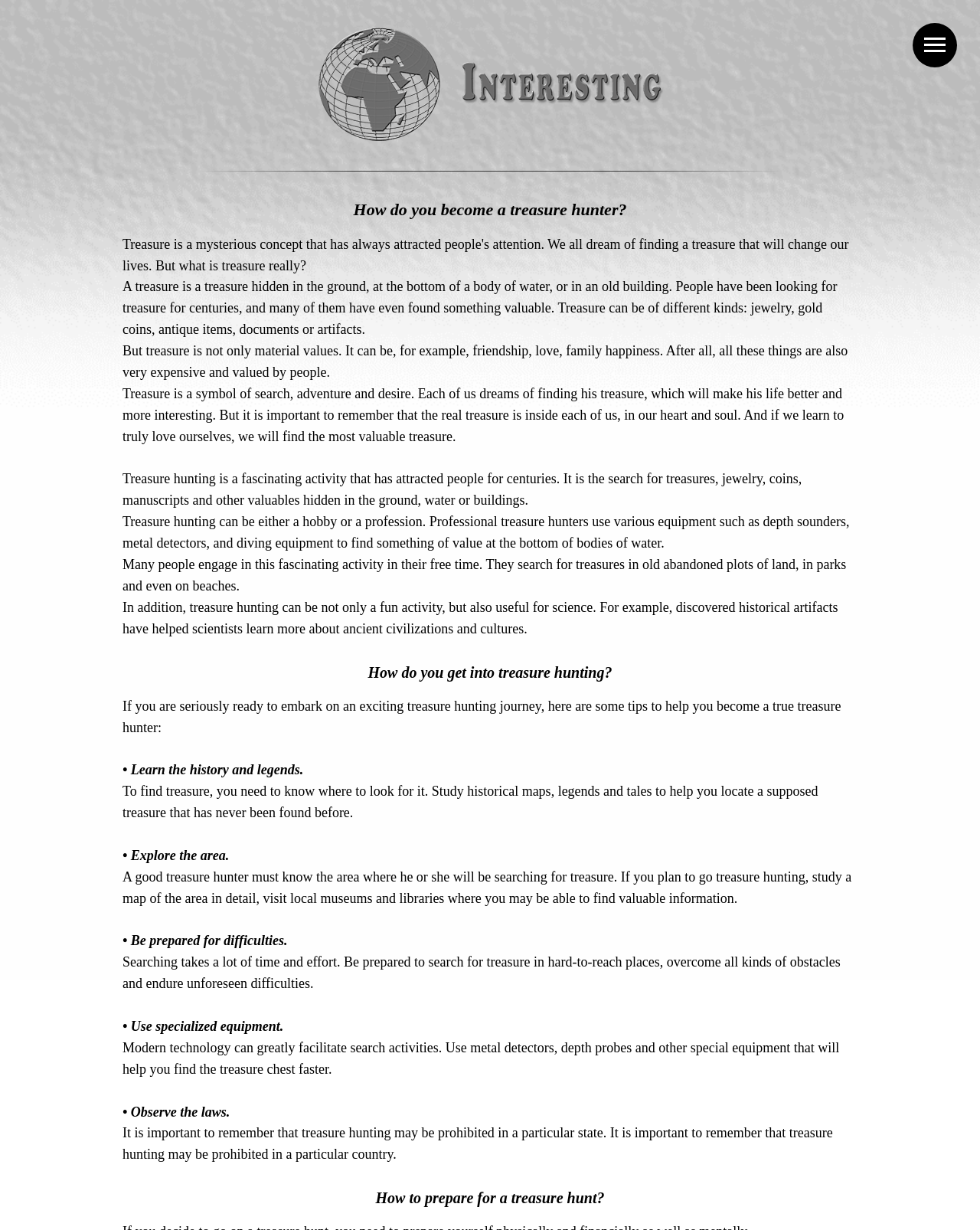Carefully examine the image and provide an in-depth answer to the question: What is the benefit of treasure hunting for science?

According to the webpage, discovered historical artifacts have helped scientists learn more about ancient civilizations and cultures. This shows that treasure hunting can be not only a fun activity but also useful for scientific purposes.